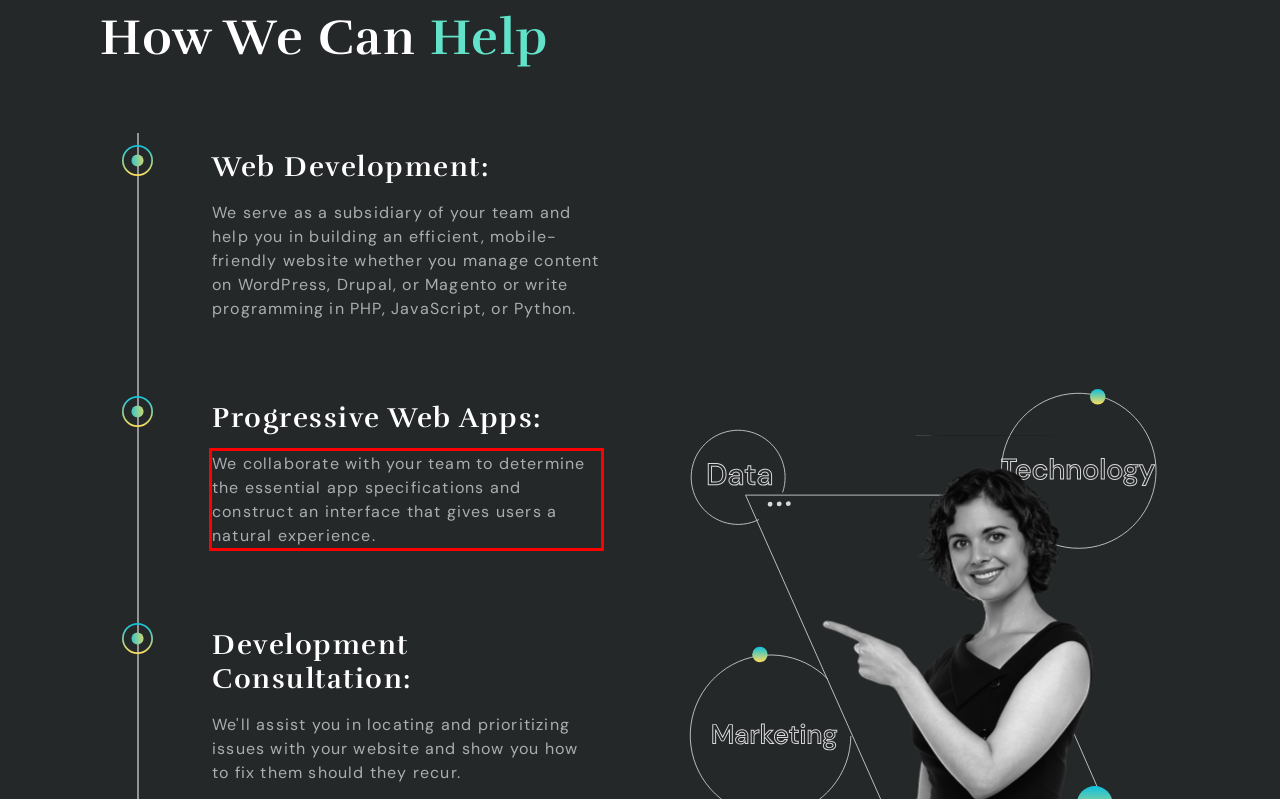Please identify and extract the text from the UI element that is surrounded by a red bounding box in the provided webpage screenshot.

We collaborate with your team to determine the essential app specifications and construct an interface that gives users a natural experience.